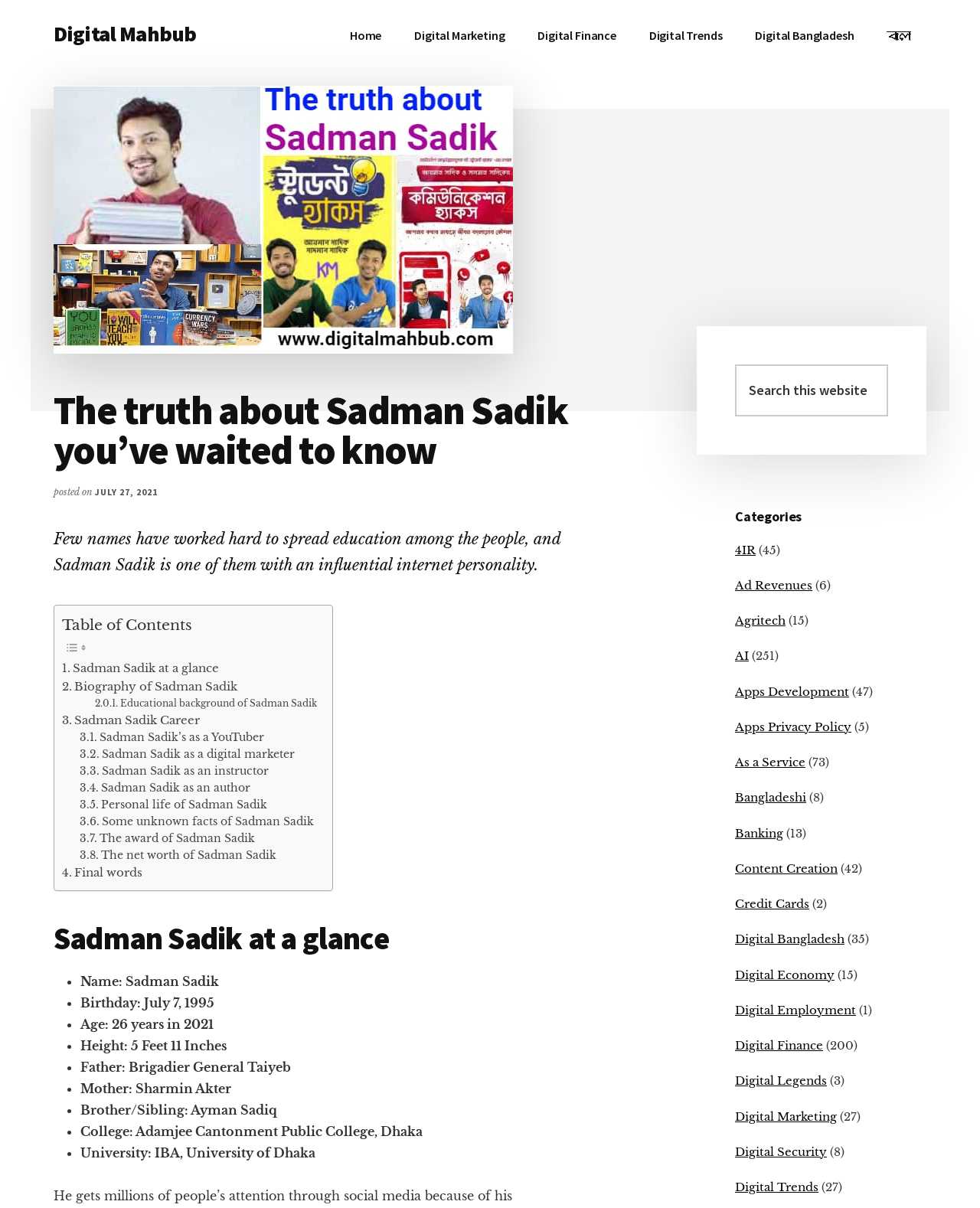Detail the various sections and features present on the webpage.

This webpage is about Sadman Sadik, a well-known internet personality. At the top, there is a navigation menu with links to "Home", "Digital Marketing", "Digital Finance", "Digital Trends", "Digital Bangladesh", and "বাংলা". Below the navigation menu, there is a large image with a heading that reads "The truth about Sadman Sadik you've waited to know". 

To the right of the image, there is a table of contents with links to different sections of the webpage, including "Sadman Sadik at a glance", "Biography of Sadman Sadik", "Educational background of Sadman Sadik", and more. 

The main content of the webpage is divided into sections, each with a heading and a list of bullet points or paragraphs of text. The first section is "Sadman Sadik at a glance", which lists his name, birthday, age, height, father, mother, brother, college, and university. 

To the right of the main content, there is a primary sidebar with a search box, a list of categories, and links to other articles on the website. The categories include "4IR", "Ad Revenues", "Agritech", "AI", and more, each with a number of articles in parentheses.